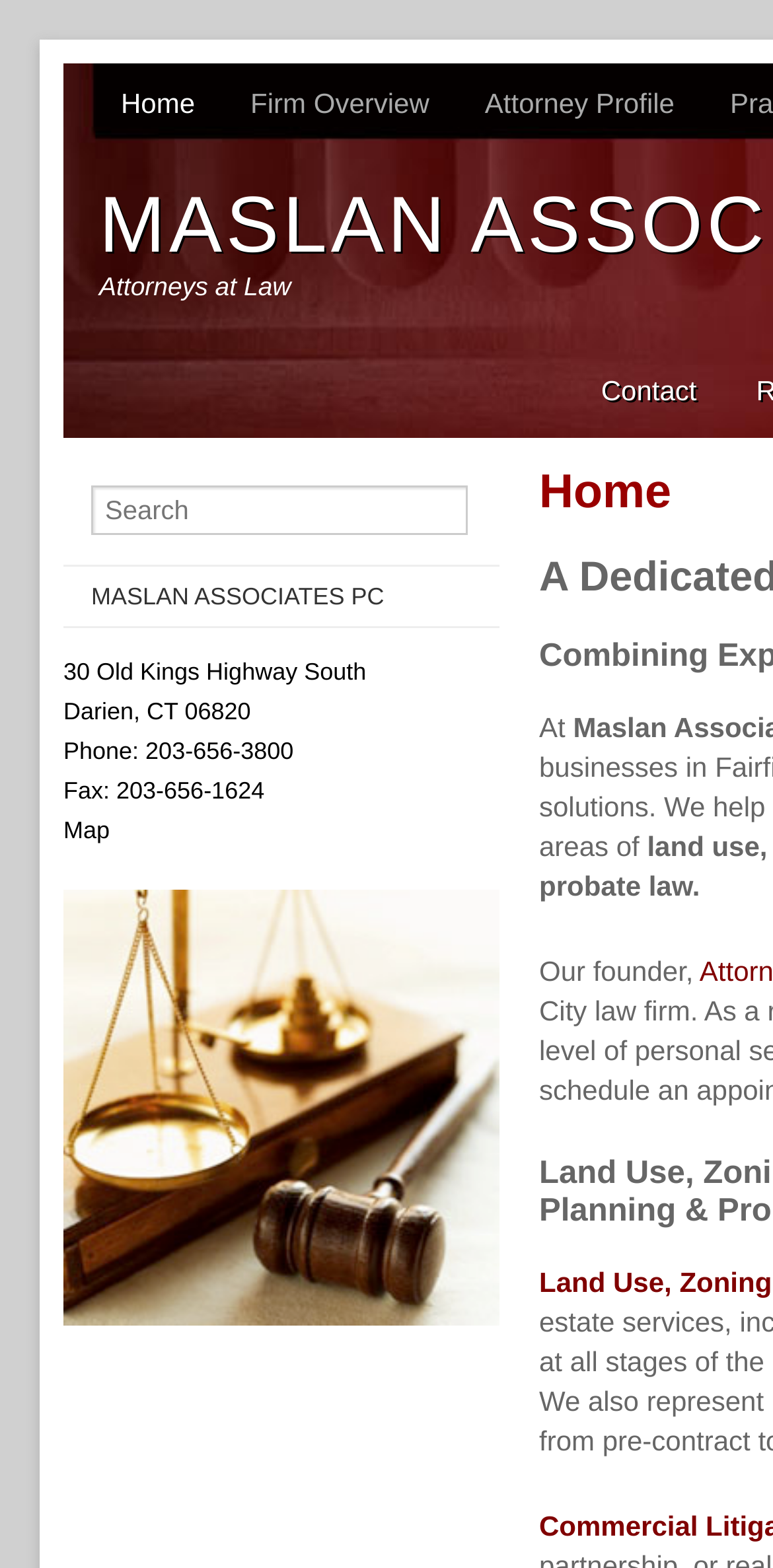Please identify and generate the text content of the webpage's main heading.

MASLAN ASSOCIATES PC